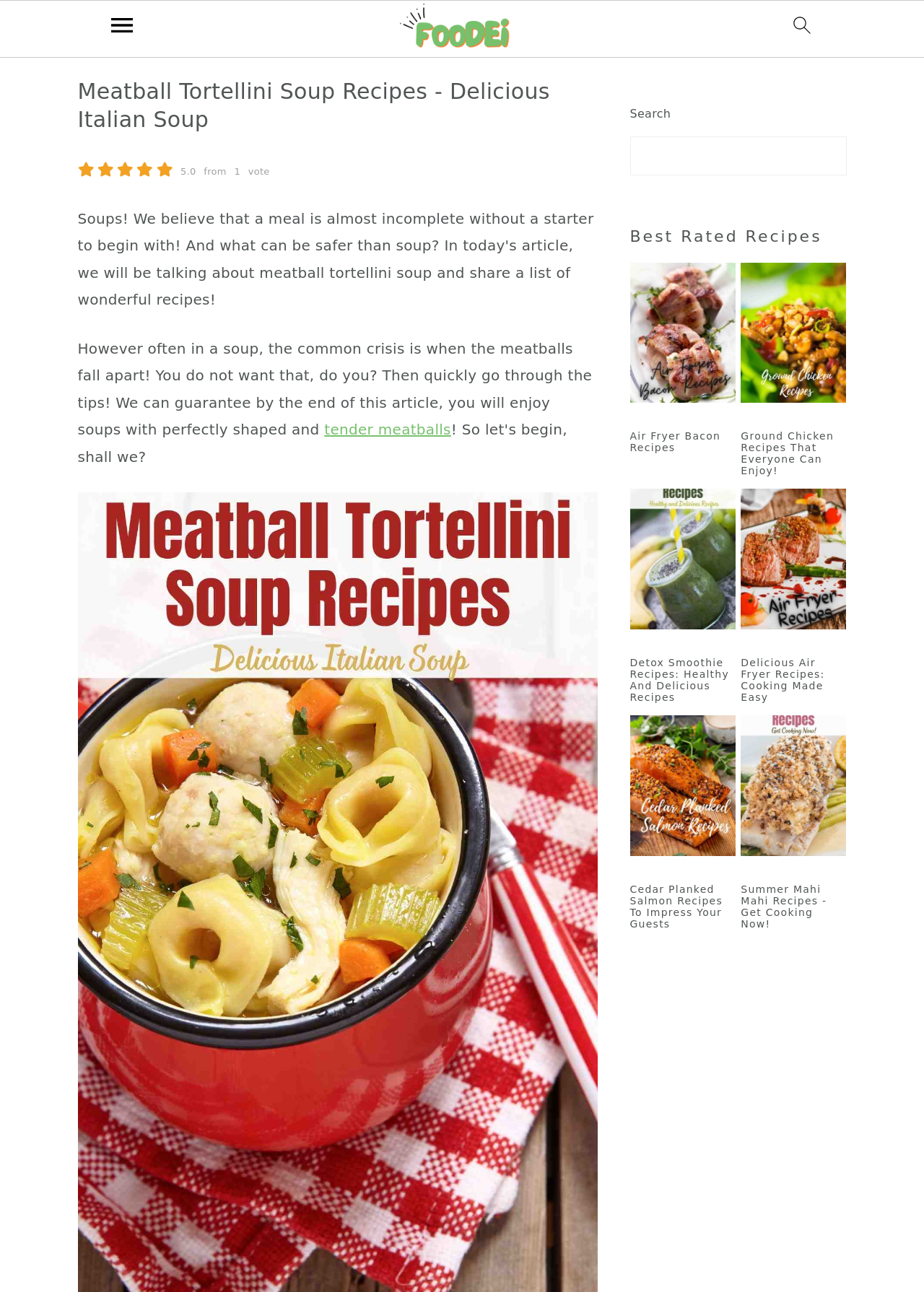Determine the bounding box coordinates for the UI element with the following description: "Air Fryer Bacon Recipes". The coordinates should be four float numbers between 0 and 1, represented as [left, top, right, bottom].

[0.682, 0.333, 0.78, 0.351]